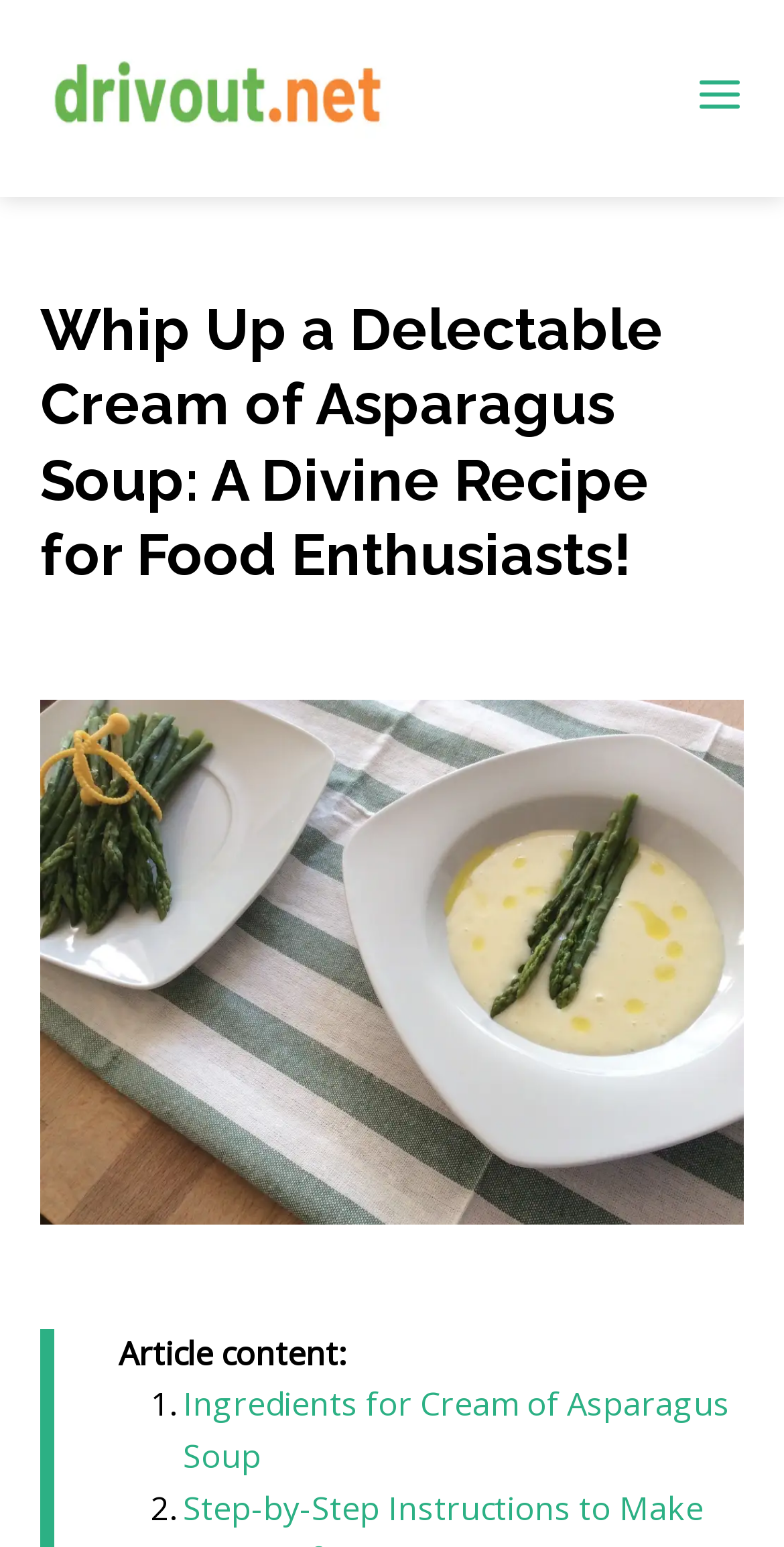Explain the webpage's design and content in an elaborate manner.

This webpage is about a recipe for cream of asparagus soup. At the top left, there is a link to "drivout.net" accompanied by a small image. On the top right, there is a button with an image. Below the button, the main title "Whip Up a Delectable Cream of Asparagus Soup: A Divine Recipe for Food Enthusiasts!" is prominently displayed. 

Below the title, there is a large image showcasing the cream of asparagus soup recipe. Further down, the webpage is divided into sections, with a heading "Article content:" separating the introduction from the recipe details. The recipe is presented in a list format, with each step marked by a numbered list marker. The first step is "Ingredients for Cream of Asparagus Soup", which is a clickable link.